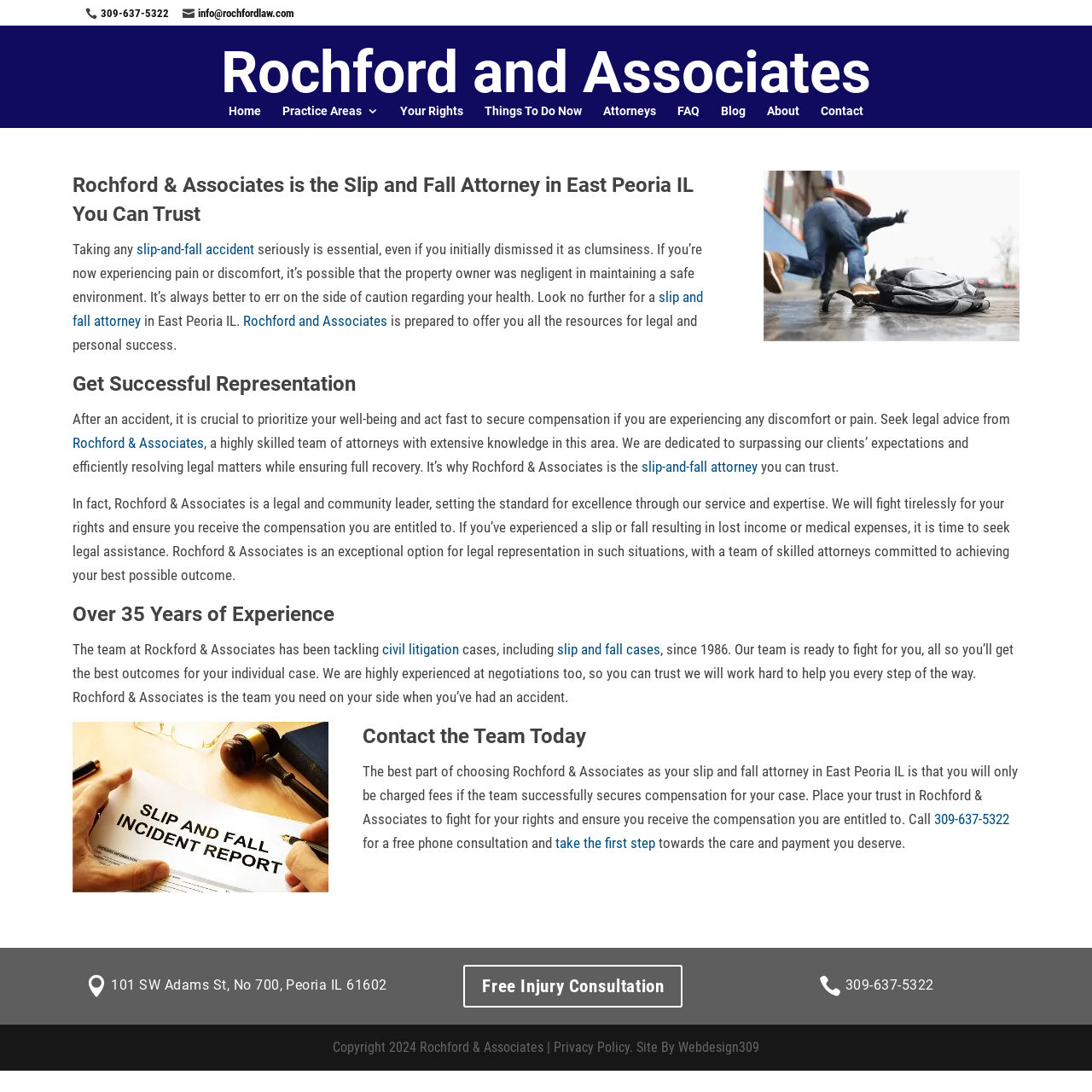Please determine the bounding box coordinates of the element's region to click in order to carry out the following instruction: "Call for a quote". The coordinates should be four float numbers between 0 and 1, i.e., [left, top, right, bottom].

[0.092, 0.006, 0.155, 0.018]